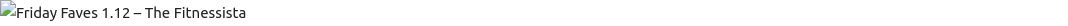Generate an elaborate caption that includes all aspects of the image.

The image titled "Friday Faves 1.12 – The Fitnessista" serves as a welcoming visual element for a blog post that highlights popular products and recommendations. It features stylized text, which embodies the essence of the blog's vibrant community focused on fitness, lifestyle, and wellness. Positioned prominently on the page, the image captures the reader's attention, encouraging them to explore the featured items and insights shared by the author. This engaging visual introduction emphasizes a friendly and inviting tone, making it a perfect lead-in to the blog's content.